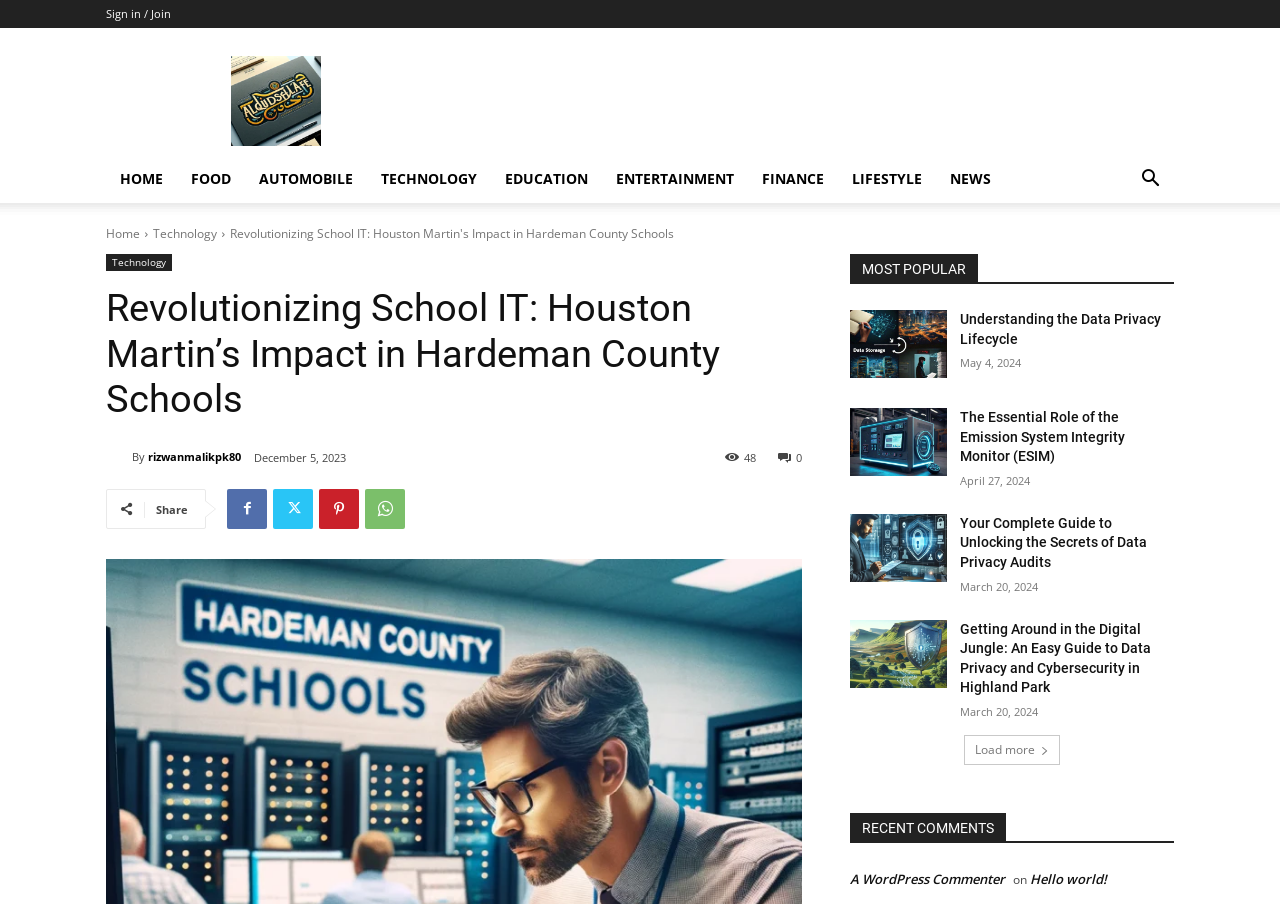What is the text next to the 'Search' button?
Using the image, provide a concise answer in one word or a short phrase.

None